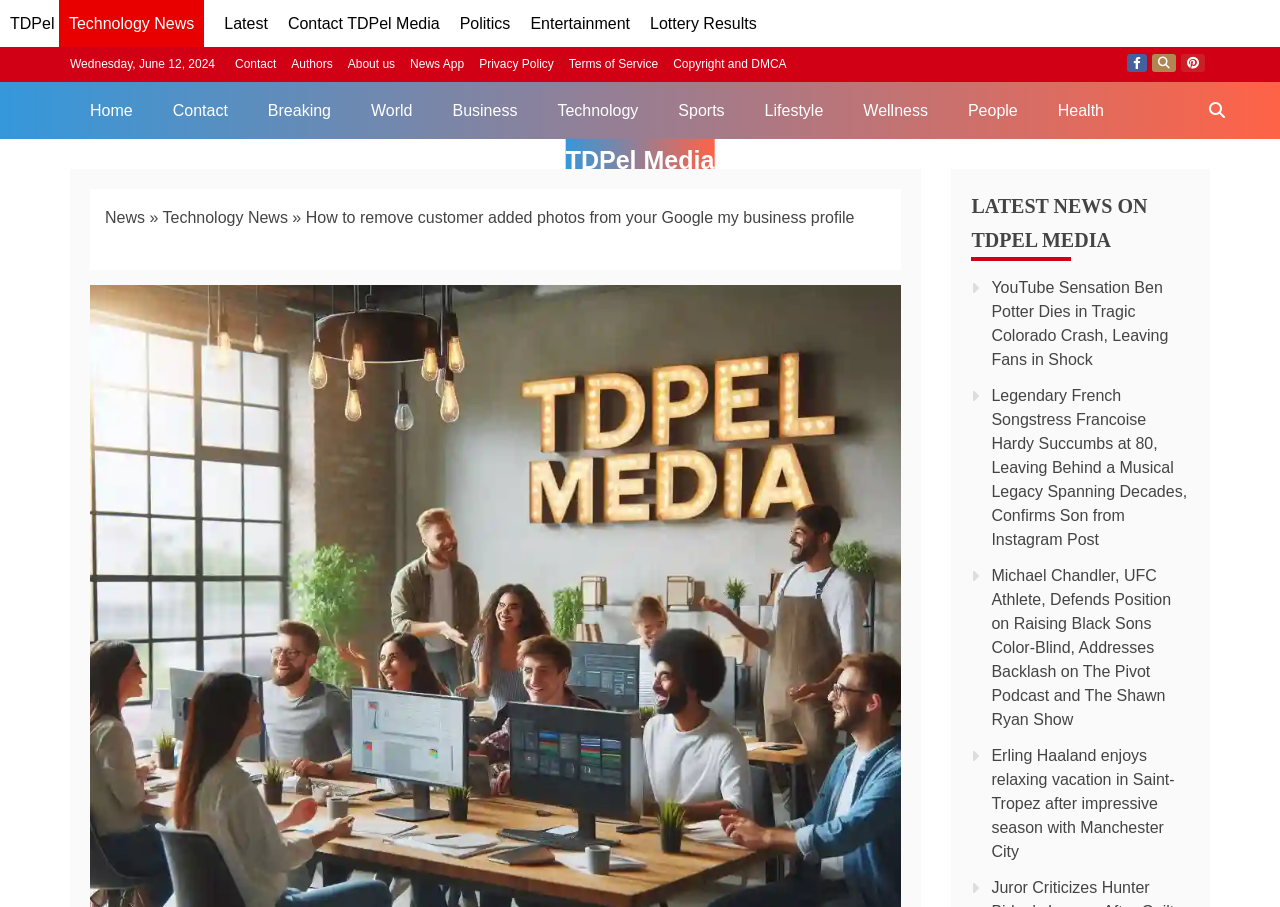By analyzing the image, answer the following question with a detailed response: What is the position of the Facebook icon on the webpage?

I found the Facebook icon by looking at the link element with the text 'Facebook' which has a bounding box coordinate of [0.88, 0.06, 0.896, 0.08]. By comparing the y1 and y2 coordinates of this element with other elements, I determined that it is located at the top right of the webpage.